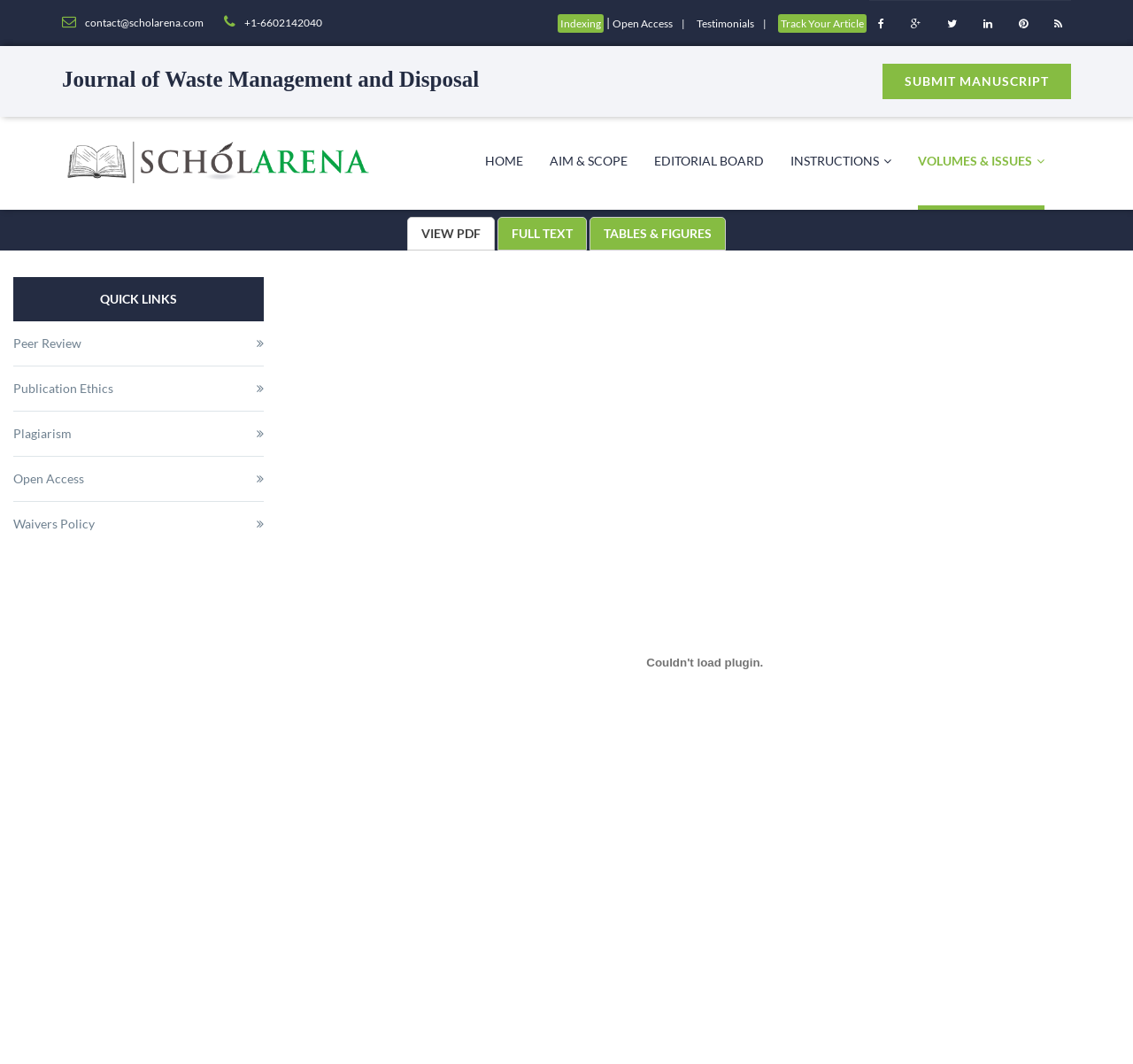Can you specify the bounding box coordinates for the region that should be clicked to fulfill this instruction: "Go to the home page".

[0.428, 0.11, 0.462, 0.193]